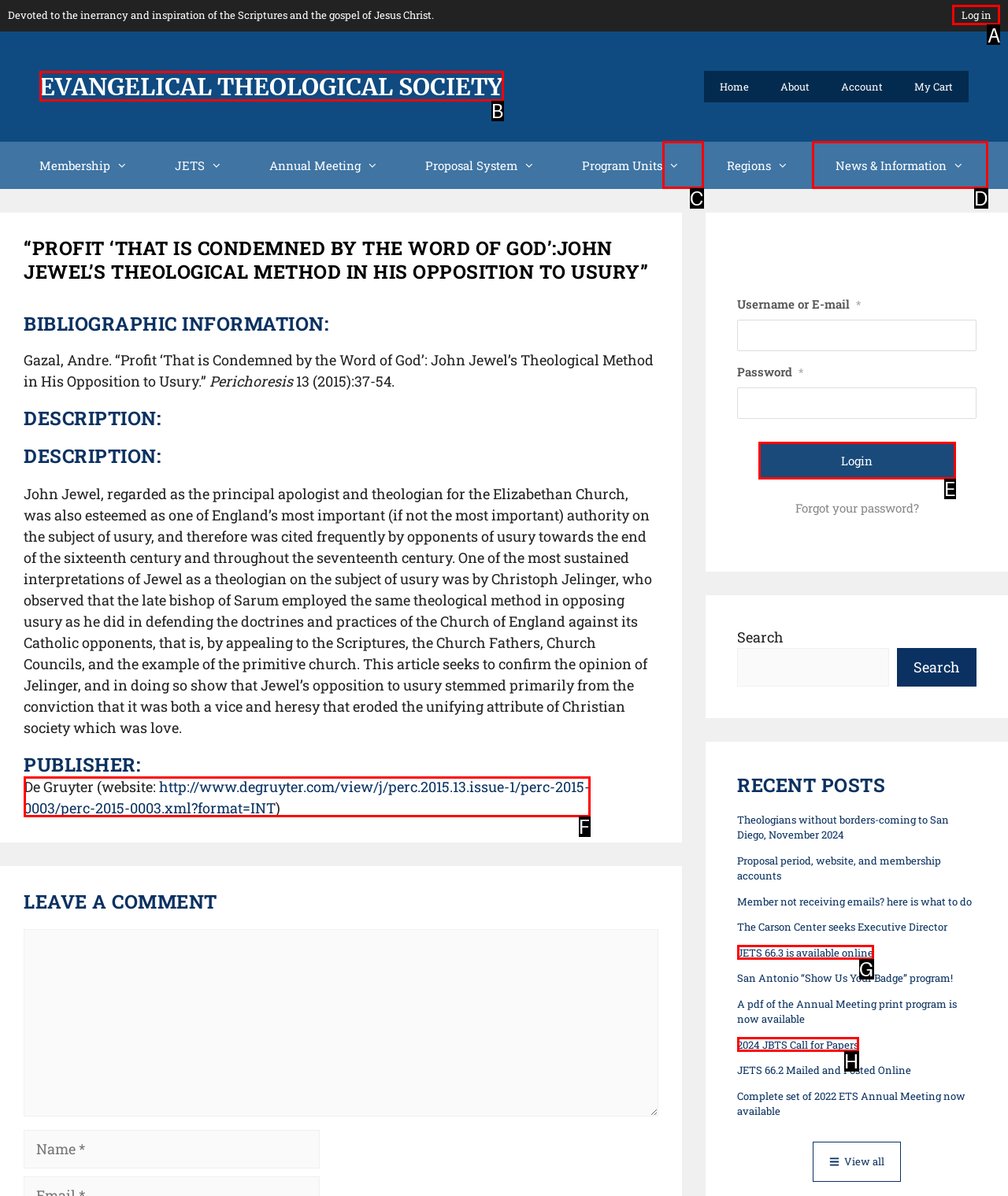Select the appropriate HTML element to click on to finish the task: Log in.
Answer with the letter corresponding to the selected option.

A